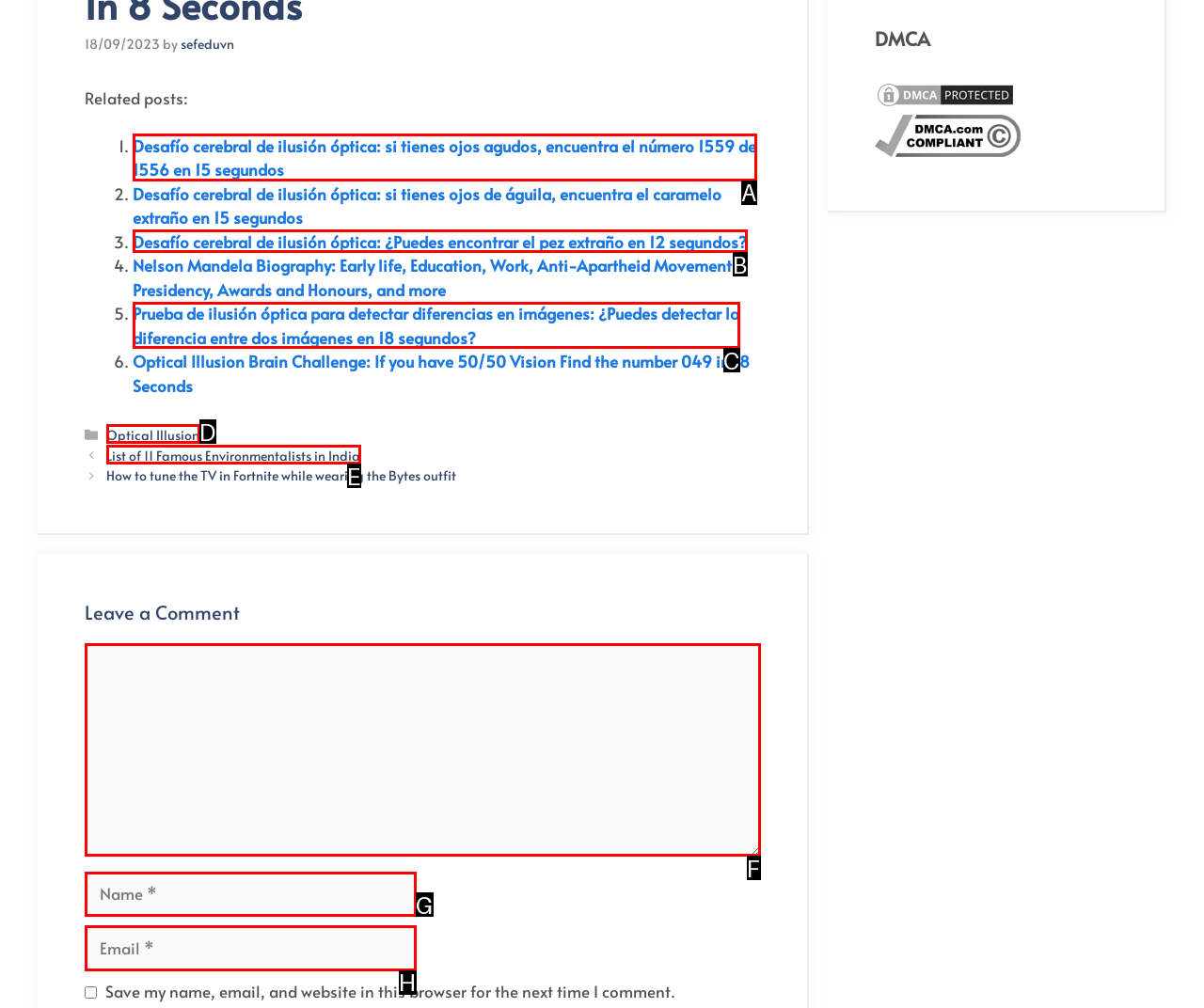Choose the UI element that best aligns with the description: Optical Illusion
Respond with the letter of the chosen option directly.

D